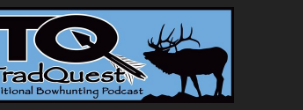Provide your answer in one word or a succinct phrase for the question: 
What is the purpose of the elk silhouette in the logo?

To evoke a sense of adventure and connection to nature